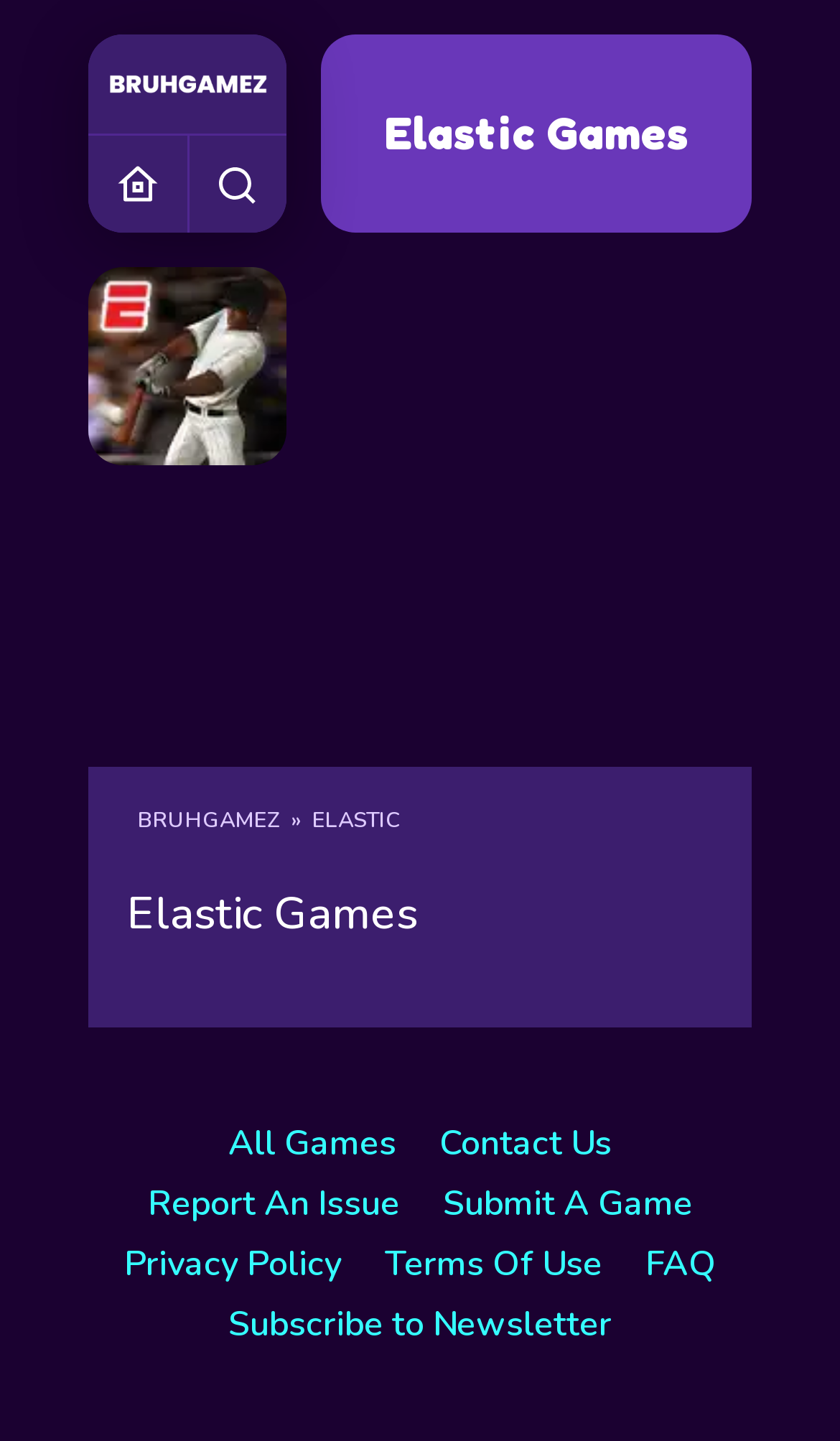Using the webpage screenshot, find the UI element described by Menu. Provide the bounding box coordinates in the format (top-left x, top-left y, bottom-right x, bottom-right y), ensuring all values are floating point numbers between 0 and 1.

None